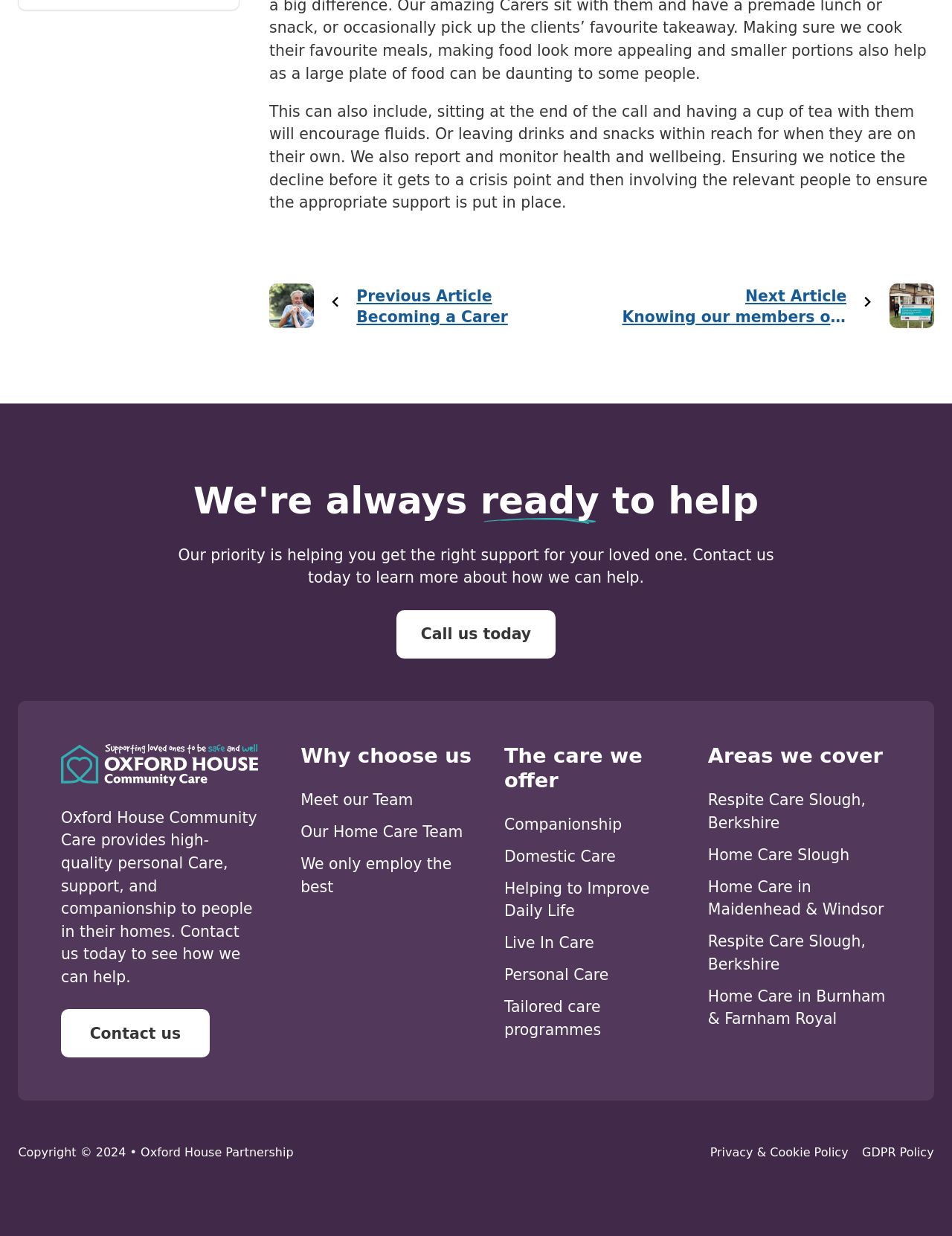Can you give a detailed response to the following question using the information from the image? How many types of care does Oxford House Community Care offer?

By examining the links under the 'The care we offer' heading, I can see that Oxford House Community Care offers 8 types of care: Companionship, Domestic Care, Helping to Improve Daily Life, Live In Care, Personal Care, Respite Care, Tailored care programmes, and Home Care.